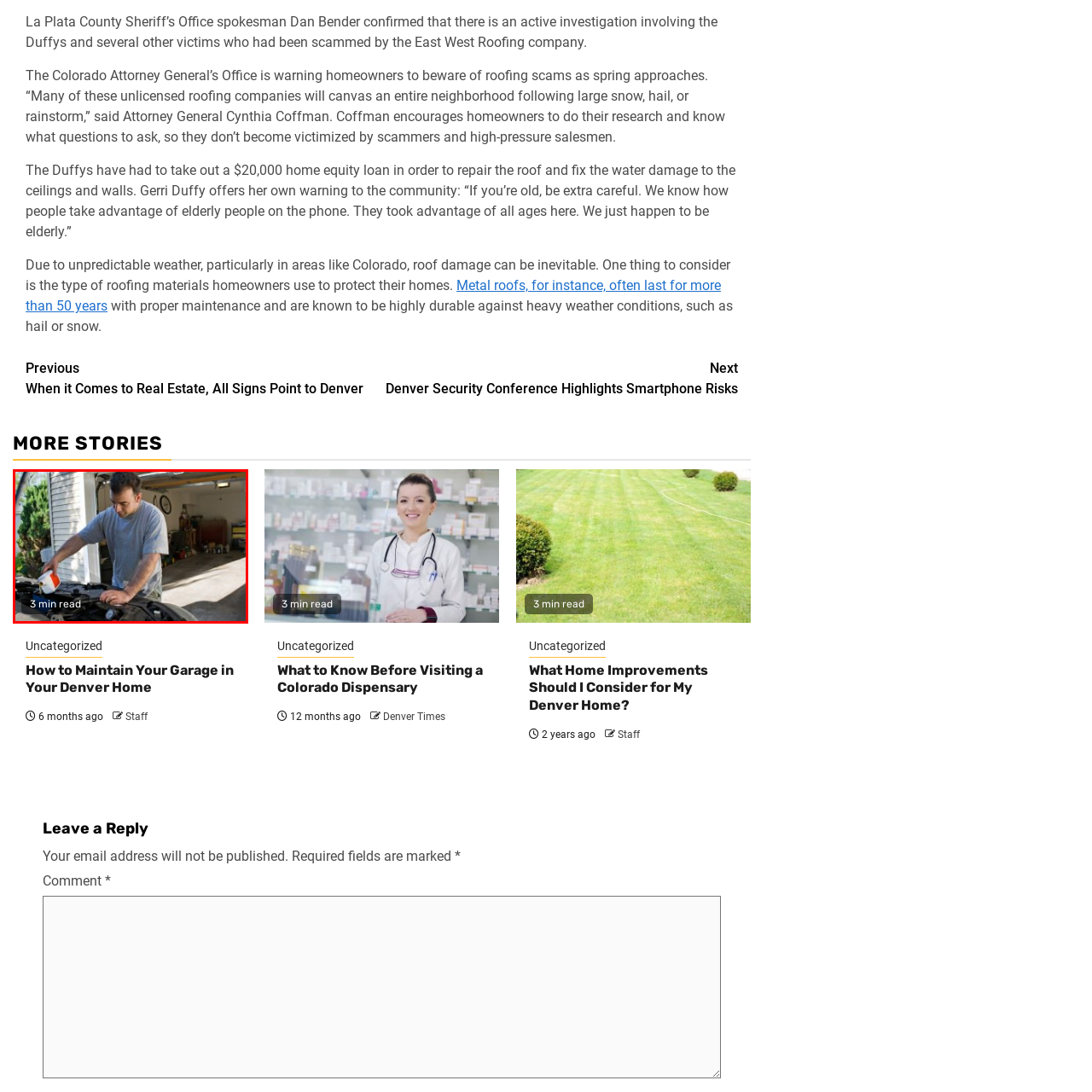Refer to the image area inside the black border, What is the theme of the image? 
Respond concisely with a single word or phrase.

Home upkeep and improvement